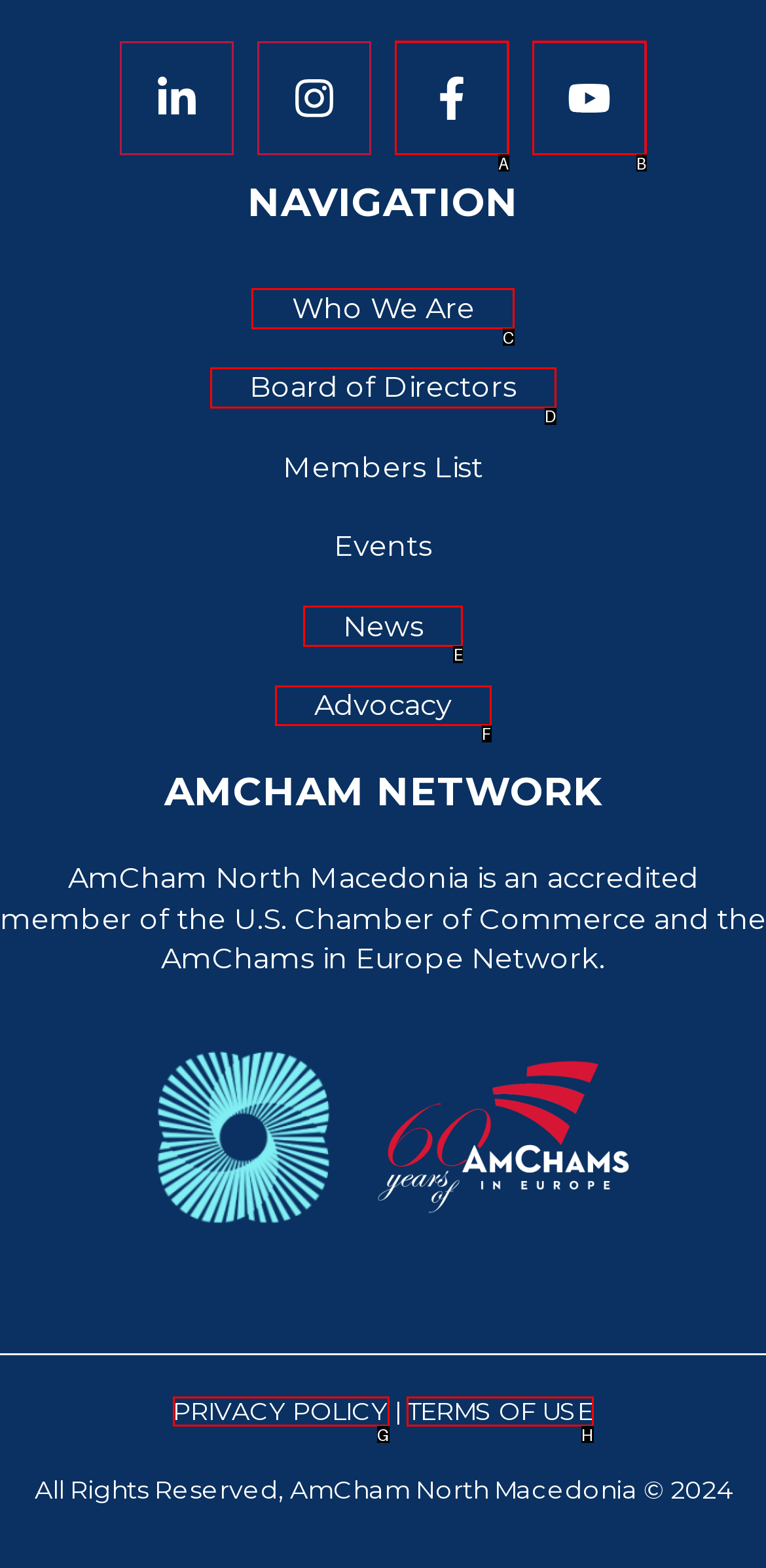Determine which element should be clicked for this task: Go to Who We Are page
Answer with the letter of the selected option.

C